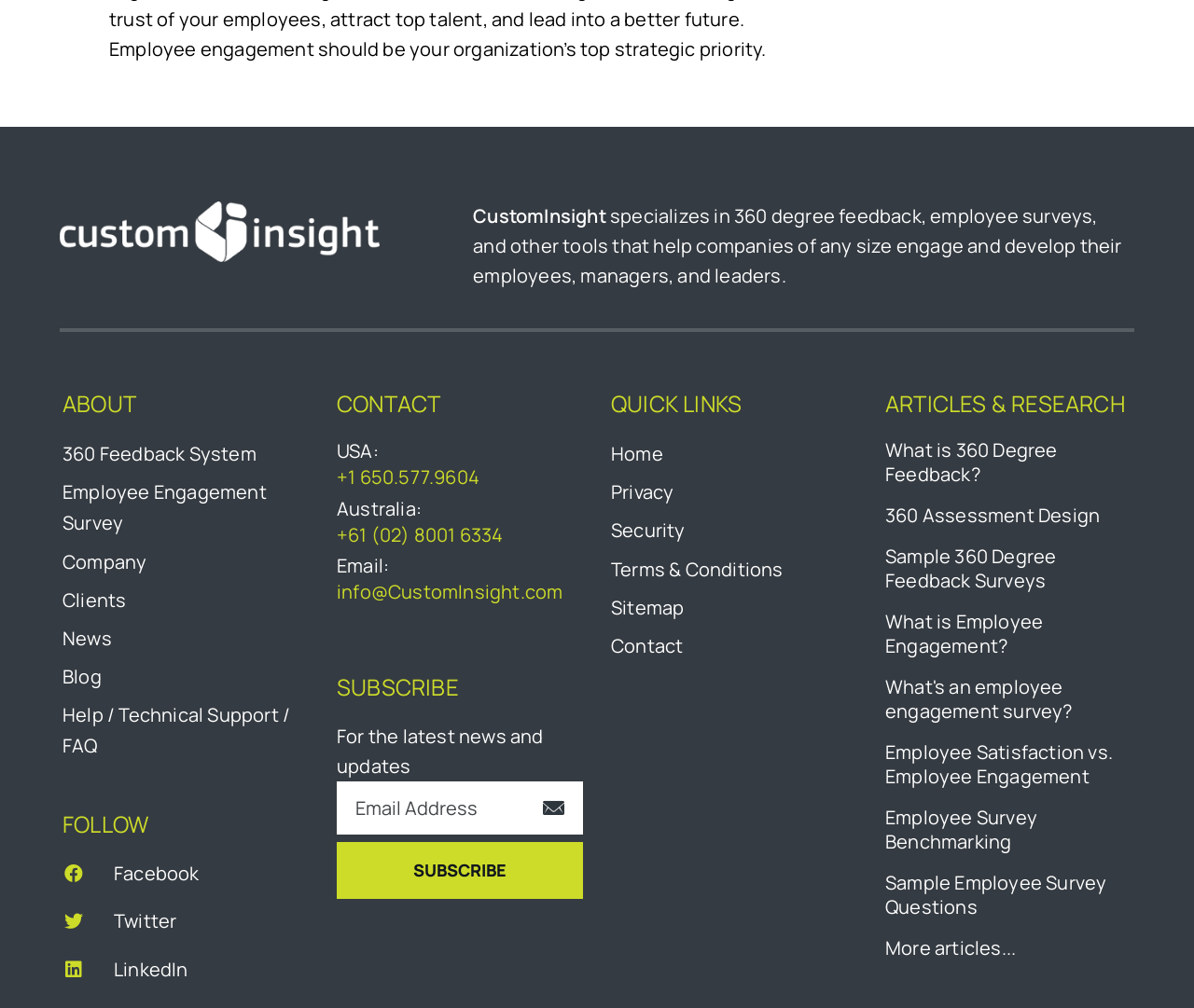Find the bounding box coordinates of the clickable element required to execute the following instruction: "Click the logo". Provide the coordinates as four float numbers between 0 and 1, i.e., [left, top, right, bottom].

None